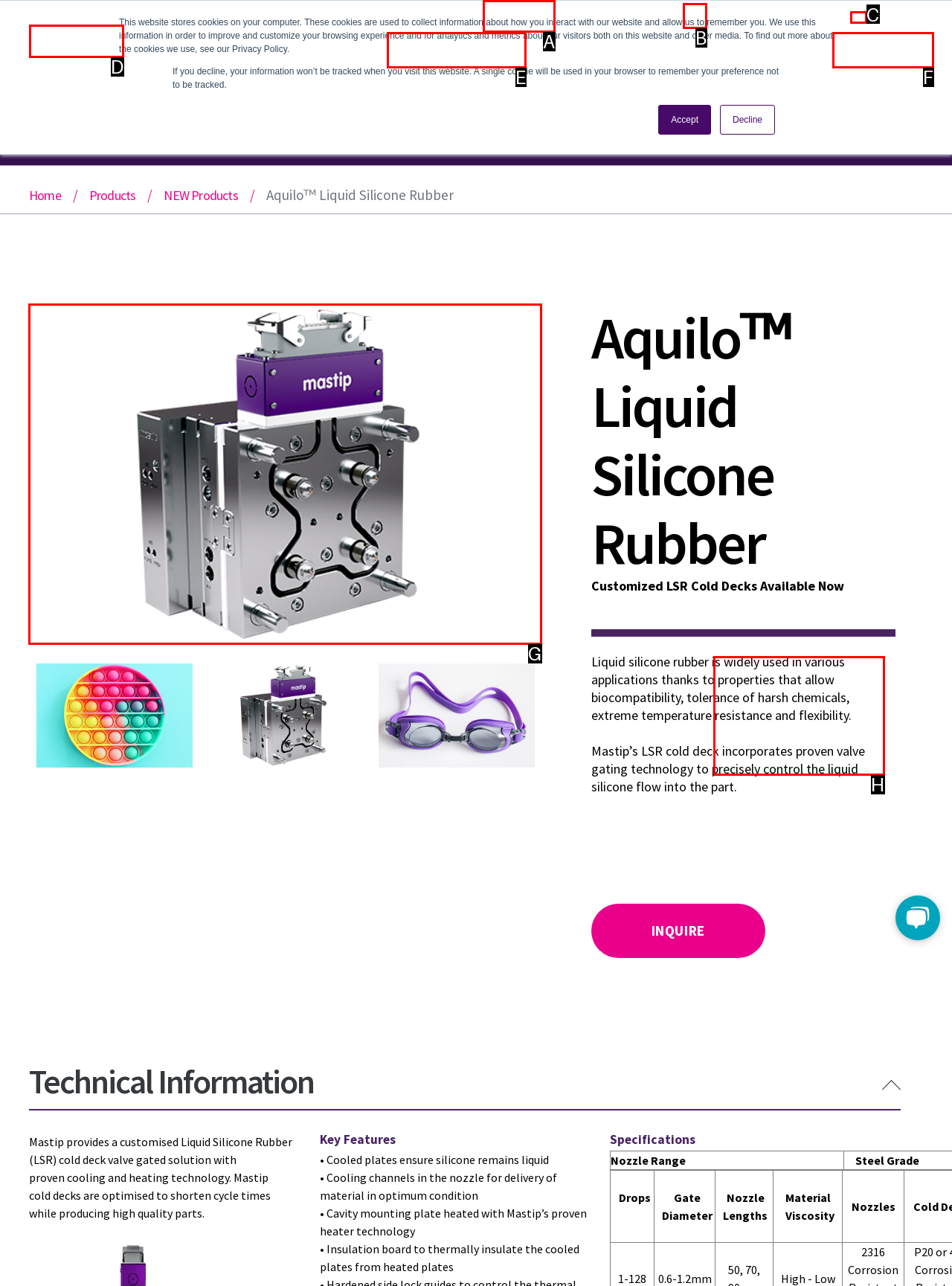Tell me which one HTML element I should click to complete the following task: Click the 'About' link Answer with the option's letter from the given choices directly.

None